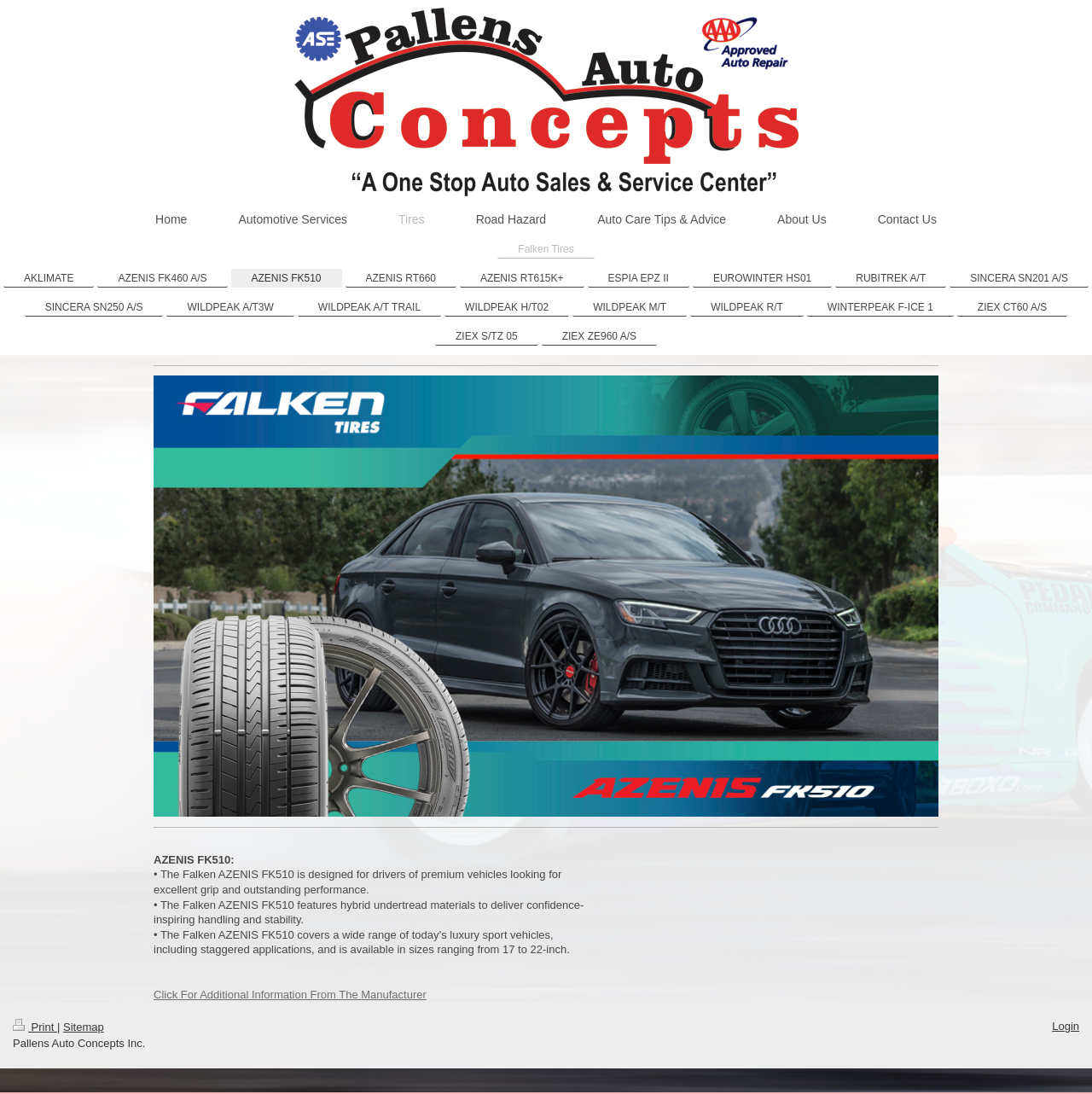Locate the bounding box coordinates of the clickable element to fulfill the following instruction: "Click on Home". Provide the coordinates as four float numbers between 0 and 1 in the format [left, top, right, bottom].

[0.12, 0.191, 0.193, 0.21]